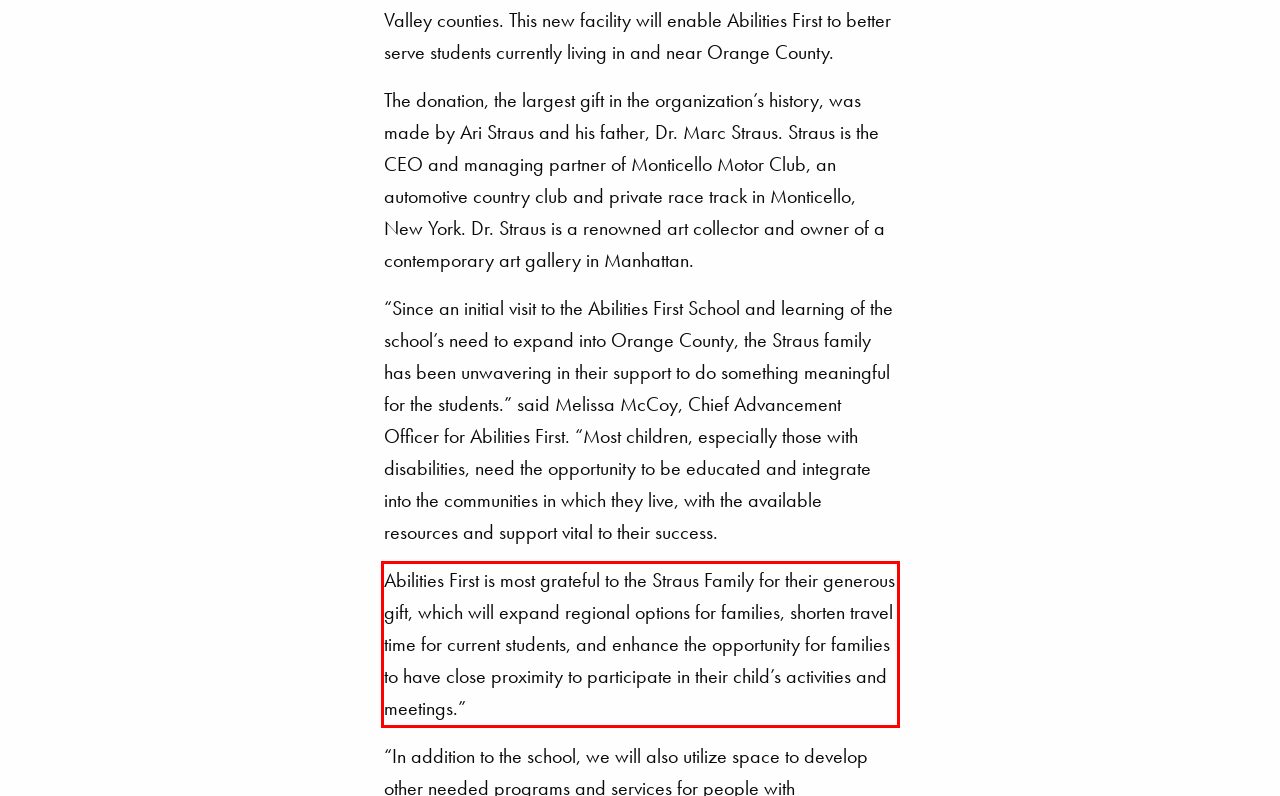Given a screenshot of a webpage with a red bounding box, extract the text content from the UI element inside the red bounding box.

Abilities First is most grateful to the Straus Family for their generous gift, which will expand regional options for families, shorten travel time for current students, and enhance the opportunity for families to have close proximity to participate in their child’s activities and meetings.”